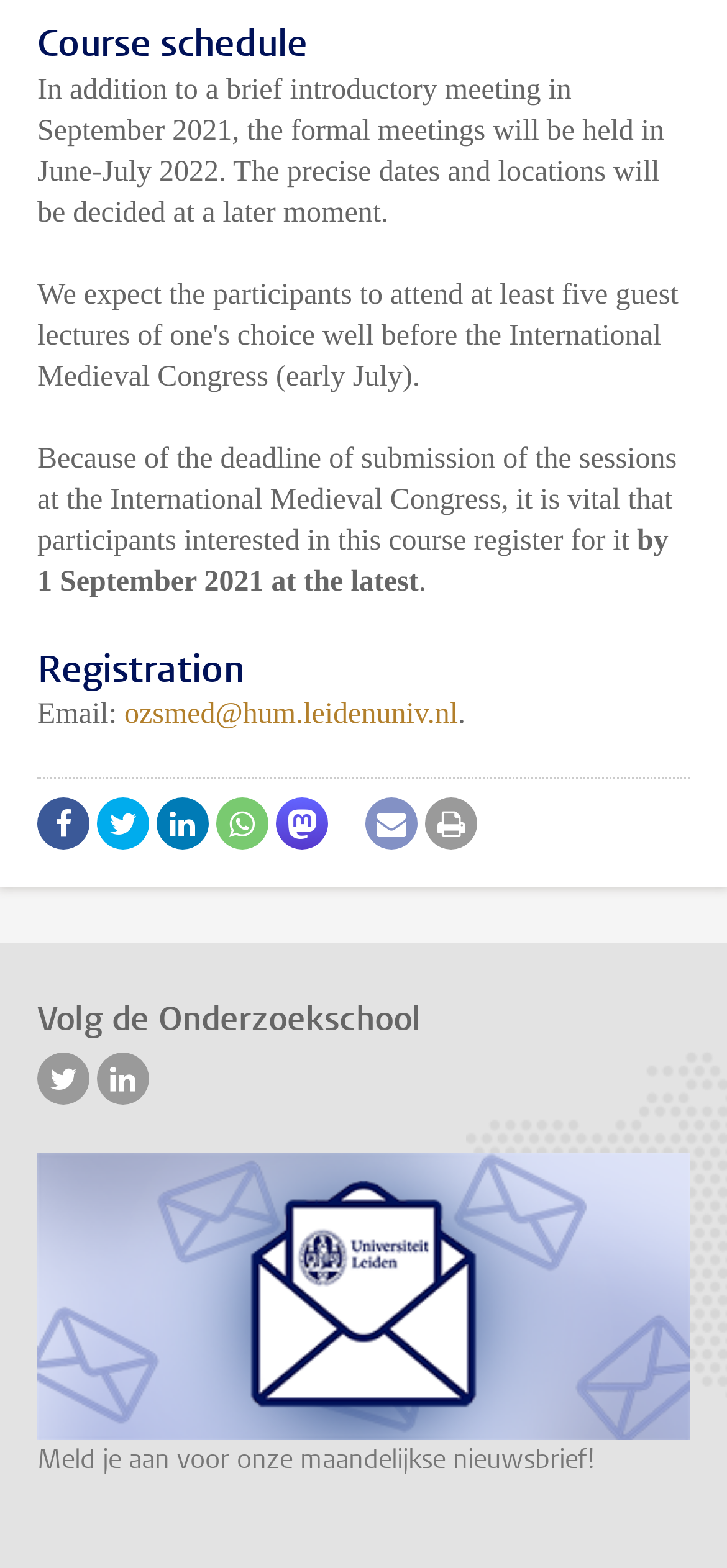Locate the bounding box coordinates of the element that should be clicked to execute the following instruction: "Click the subscribe newsletter link".

[0.051, 0.812, 0.949, 0.942]